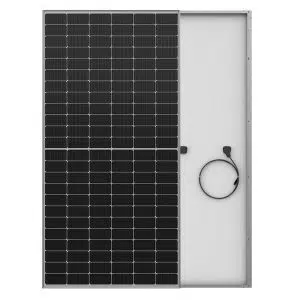Please analyze the image and give a detailed answer to the question:
What series does the solar panel belong to?

The question asks about the series of the solar panel shown in the image. According to the caption, the solar panel is part of the YCPV-HC430M-450M series, which emphasizes its quality and efficiency for various energy needs.